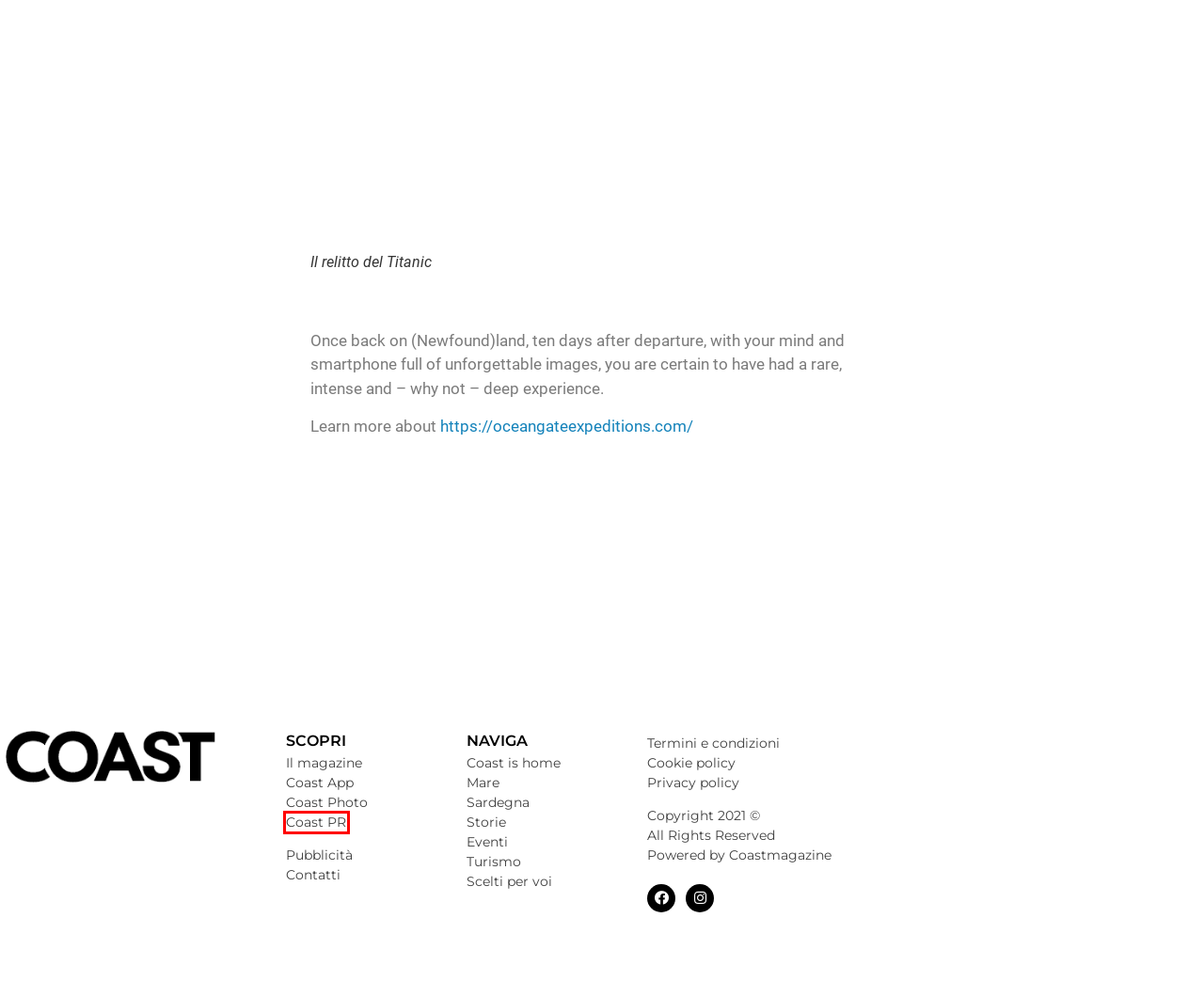Consider the screenshot of a webpage with a red bounding box and select the webpage description that best describes the new page that appears after clicking the element inside the red box. Here are the candidates:
A. Attività e servizi della Costa
B. Il mare con un pizzico di sale - Coast Magazine
C. Intanto, in Sardegna - Coast Magazine
D. CoastPR | Agenzia Marketing & Comunicazione | Costa Smeralda, Italia
E. Cookie policy - Coast Magazine
F. Privacy policy - Coast Magazine
G. Gli eventi della Costa - CoastApp - APPdate yourself
H. Cose da fare, cose da vedere intorno alla costa

D